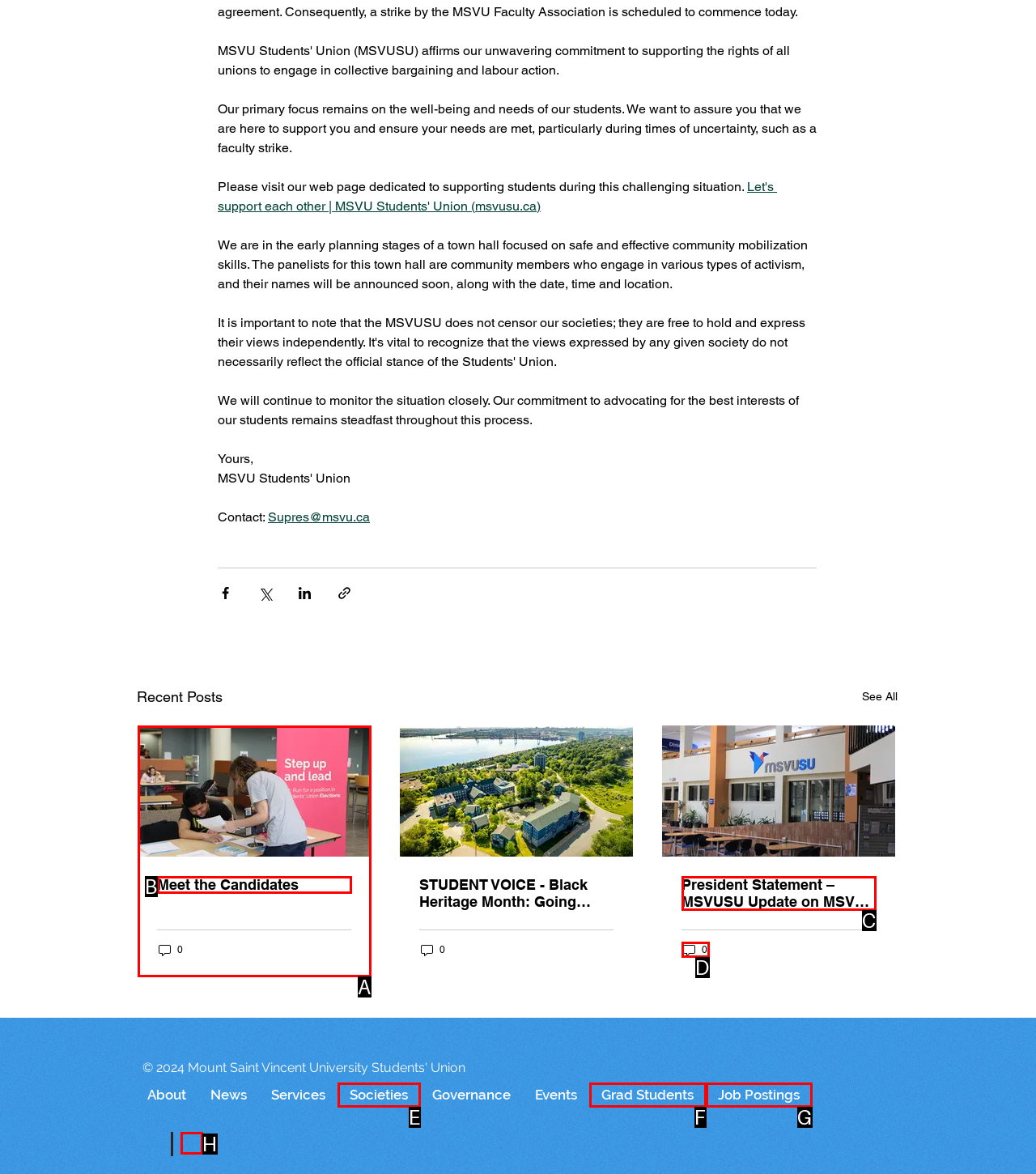Determine which HTML element corresponds to the description: 0. Provide the letter of the correct option.

D